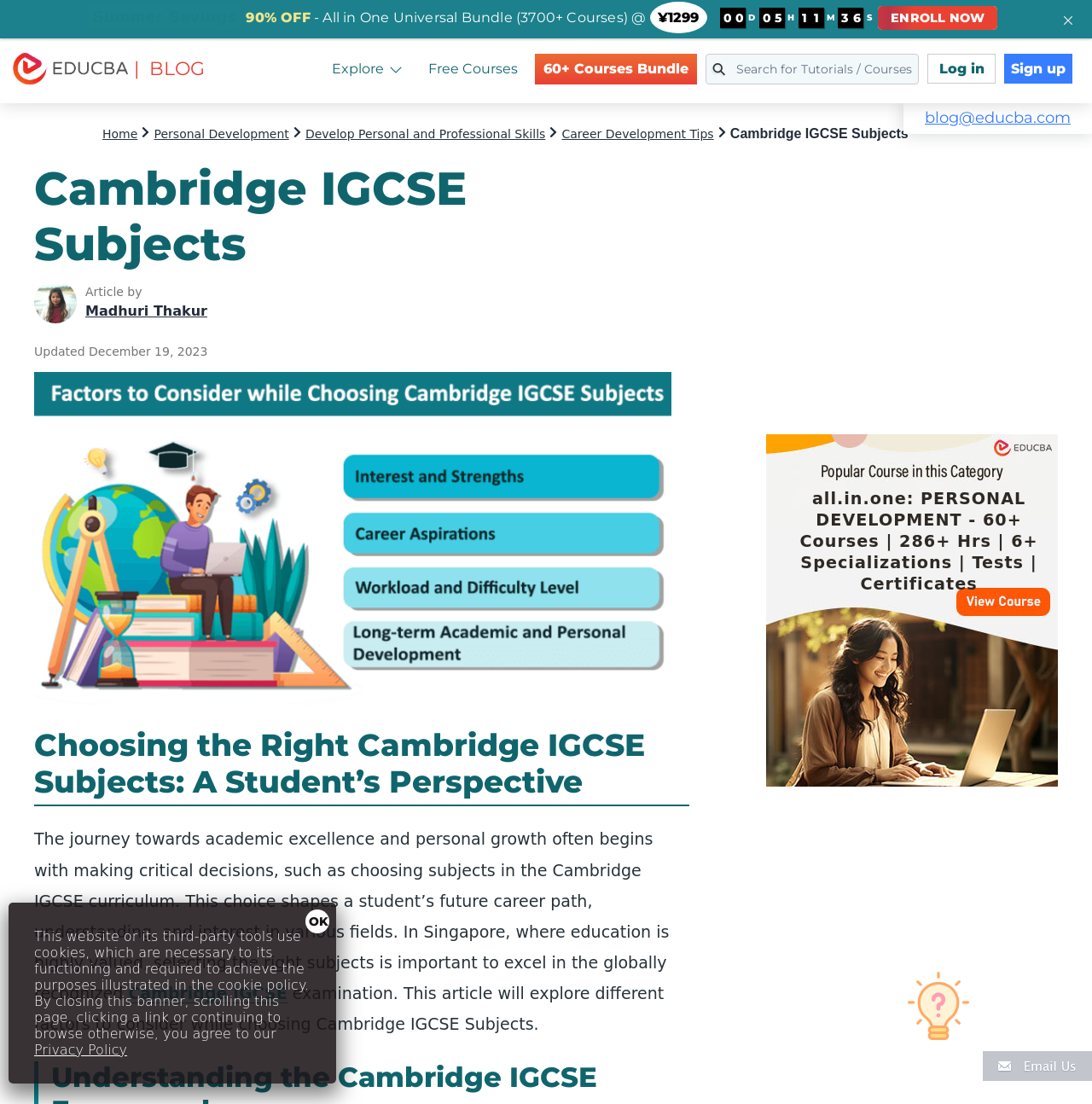Given the element description, predict the bounding box coordinates in the format (top-left x, top-left y, bottom-right x, bottom-right y). Make sure all values are between 0 and 1. Here is the element description: Explore

[0.296, 0.039, 0.377, 0.085]